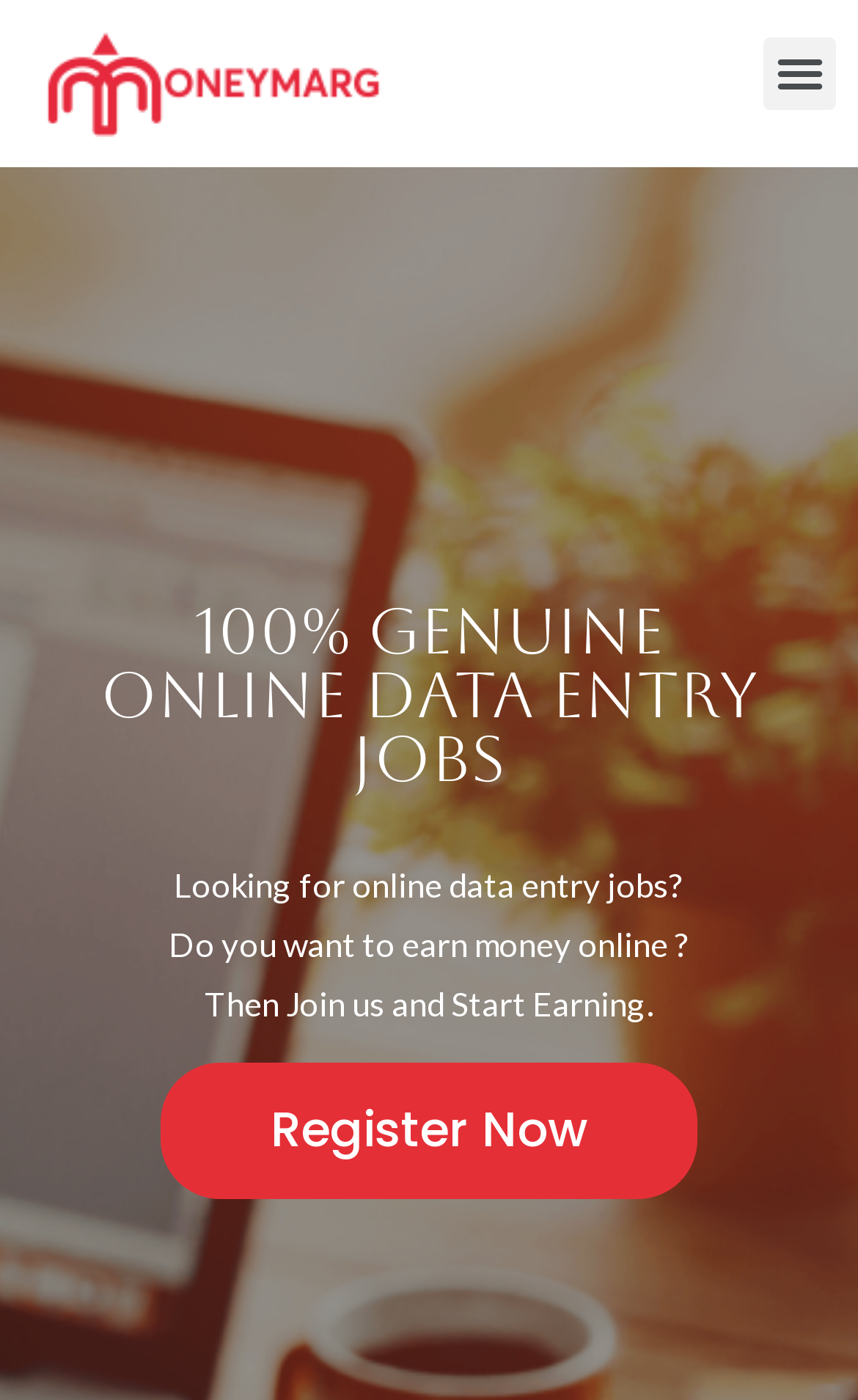Determine the heading of the webpage and extract its text content.

Why Choose Us